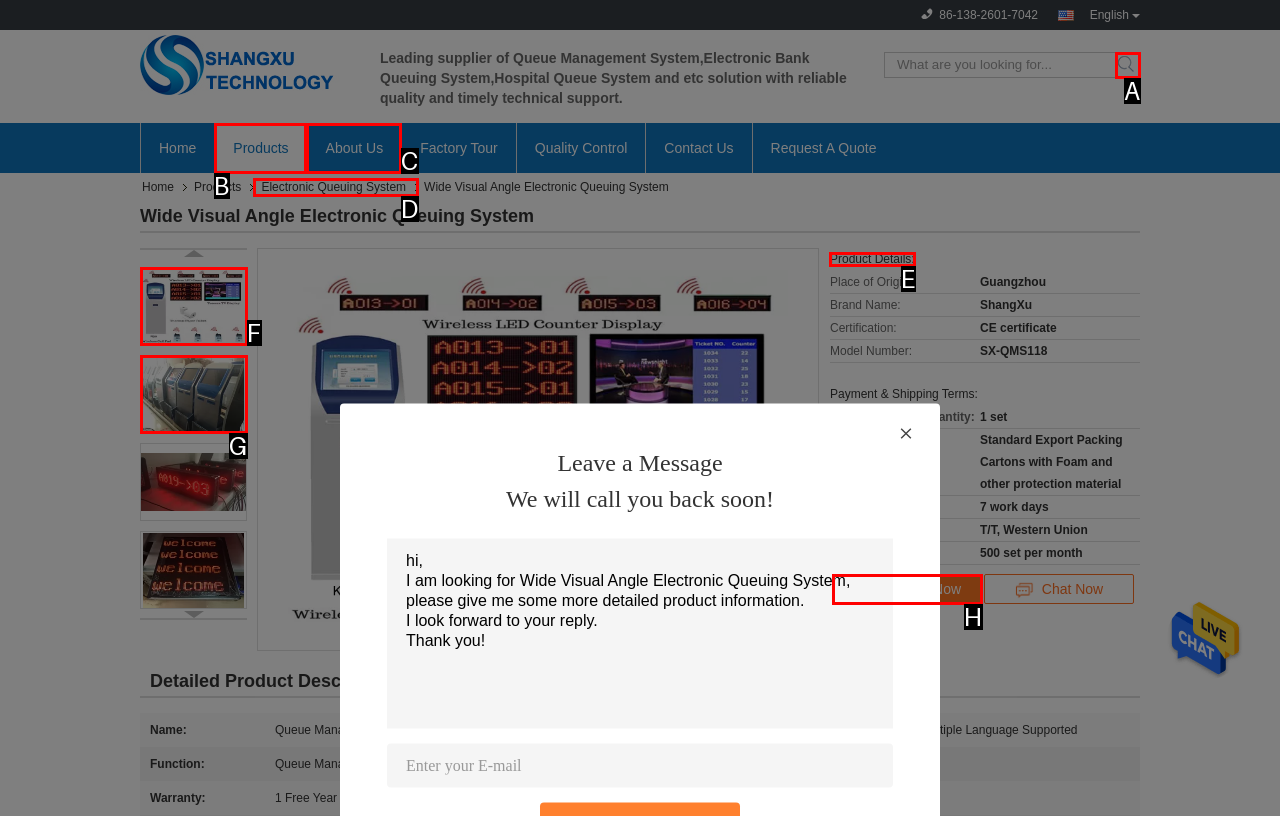Which HTML element should be clicked to complete the following task: View product details?
Answer with the letter corresponding to the correct choice.

E